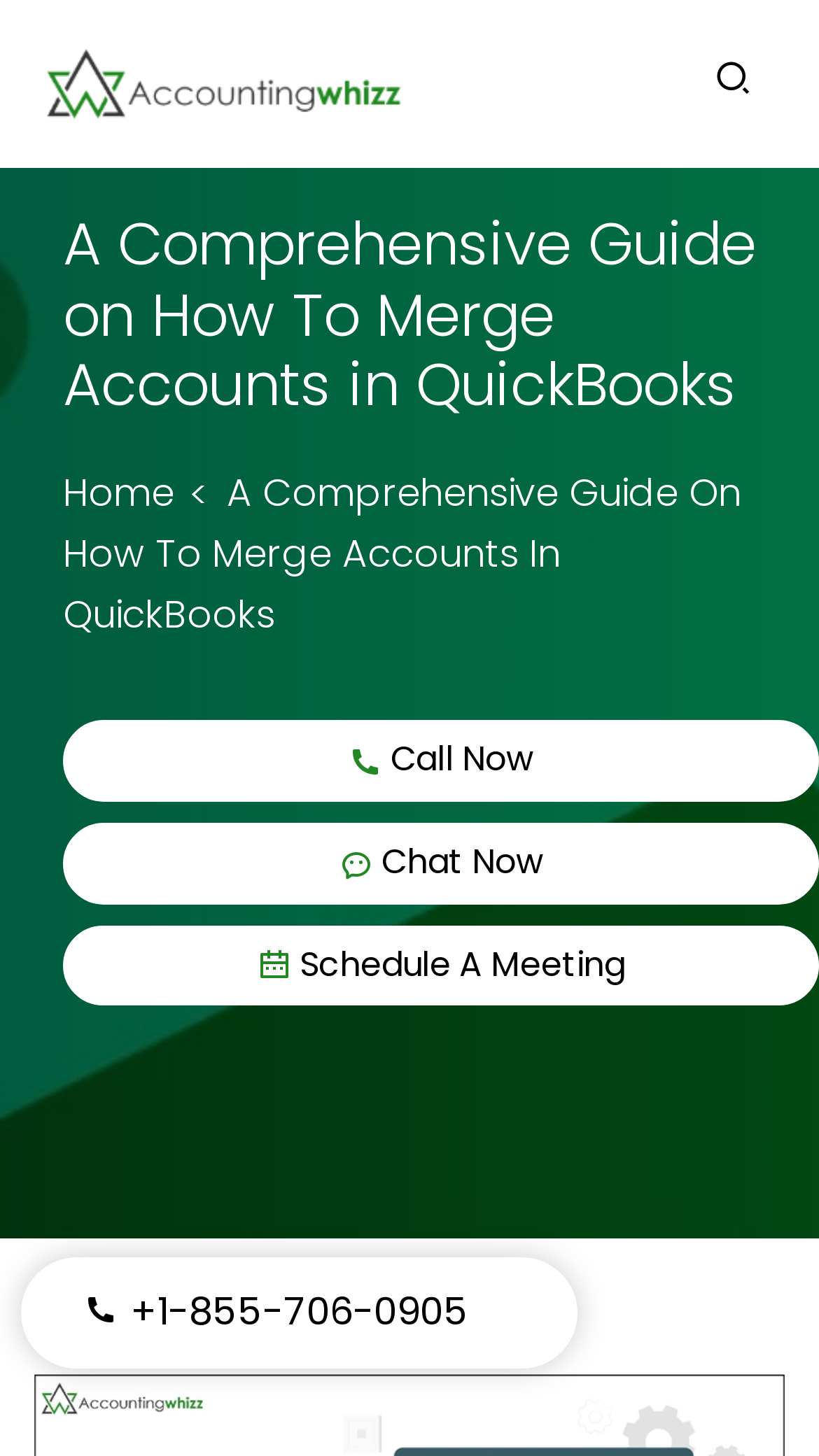What is the logo of the website?
Look at the screenshot and respond with one word or a short phrase.

accountingwhizz